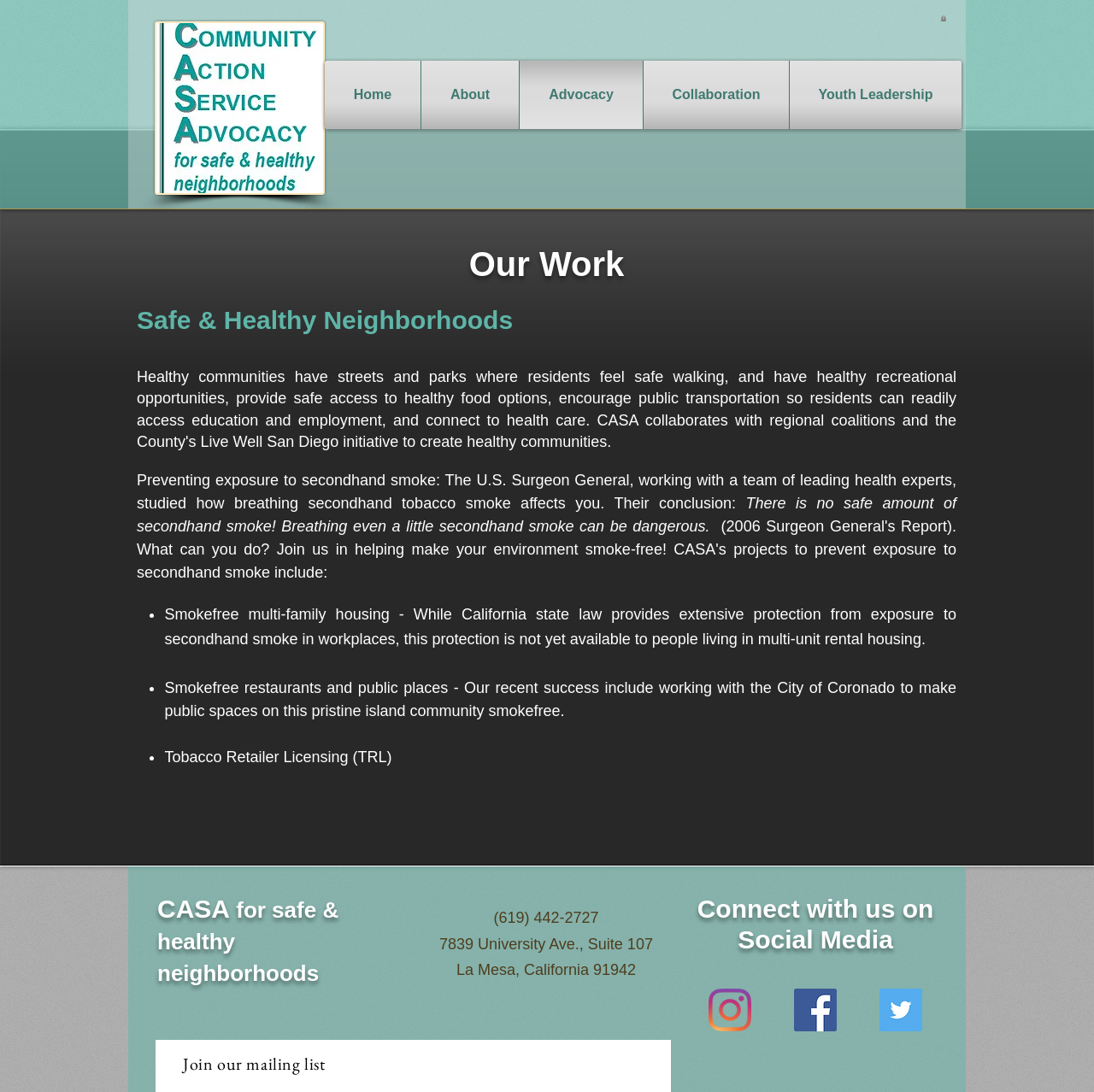Provide the bounding box coordinates of the section that needs to be clicked to accomplish the following instruction: "Click the Home link."

[0.301, 0.056, 0.38, 0.118]